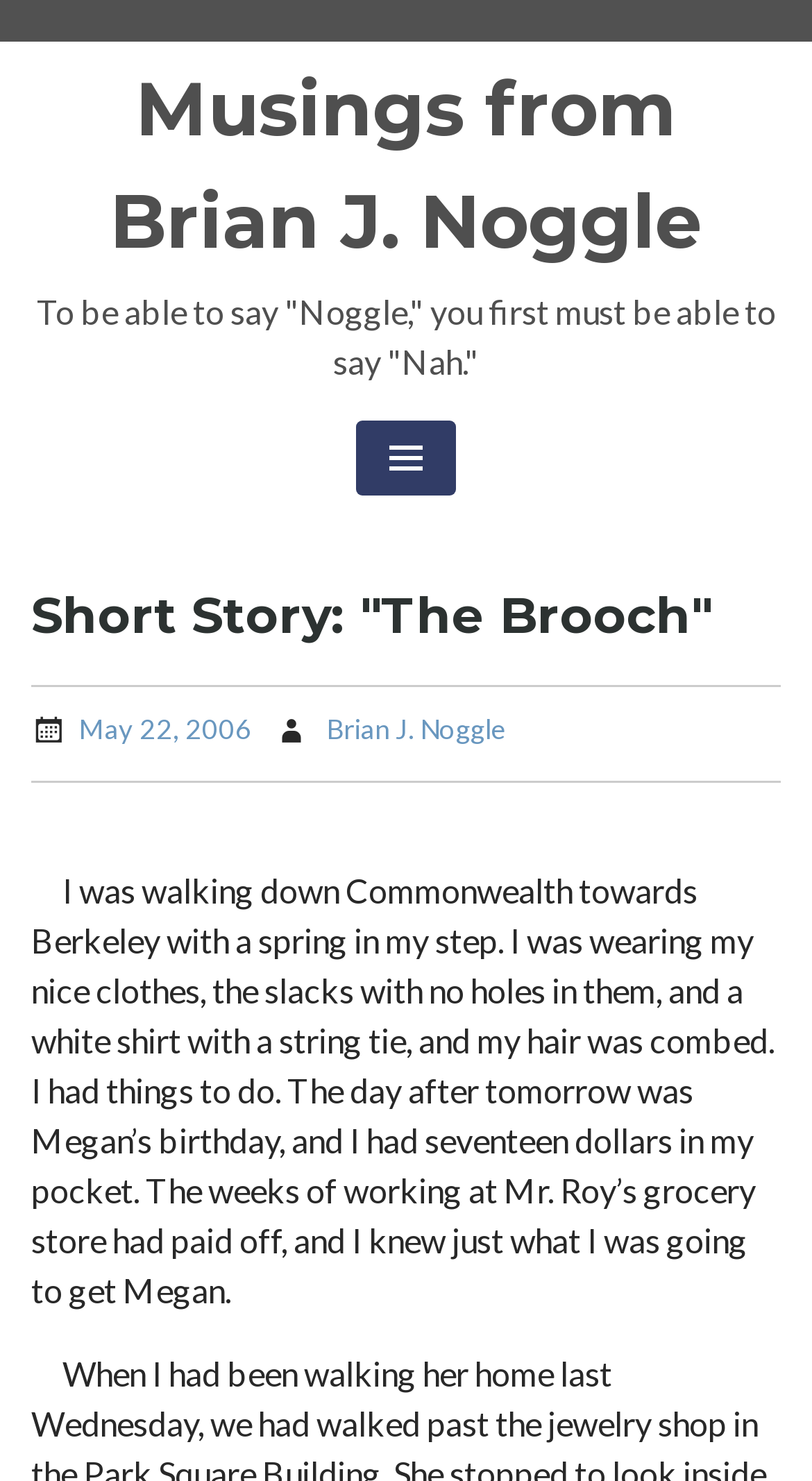Determine the webpage's heading and output its text content.

Short Story: "The Brooch"